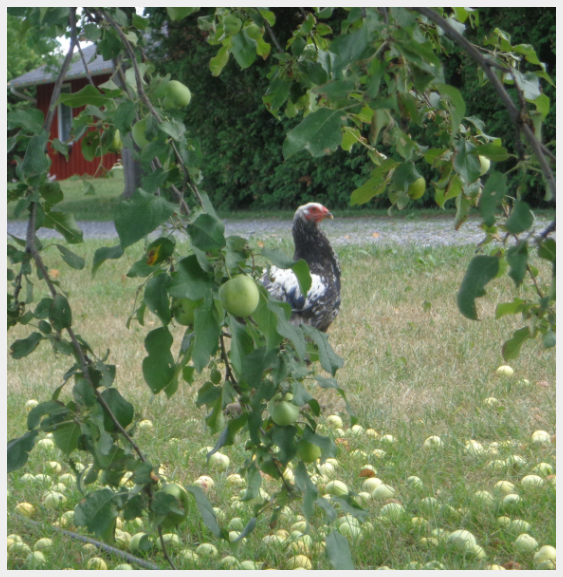What is the color of the rustic structure?
Use the image to answer the question with a single word or phrase.

Red